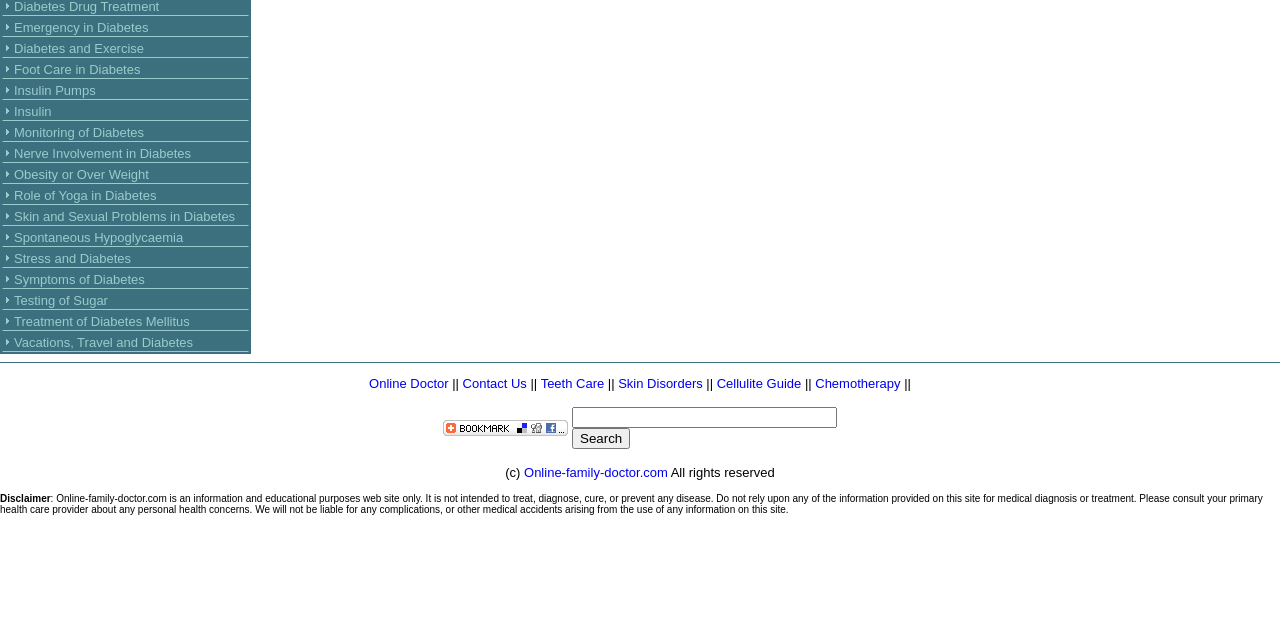Extract the bounding box of the UI element described as: "Role of Yoga in Diabetes".

[0.011, 0.294, 0.122, 0.317]